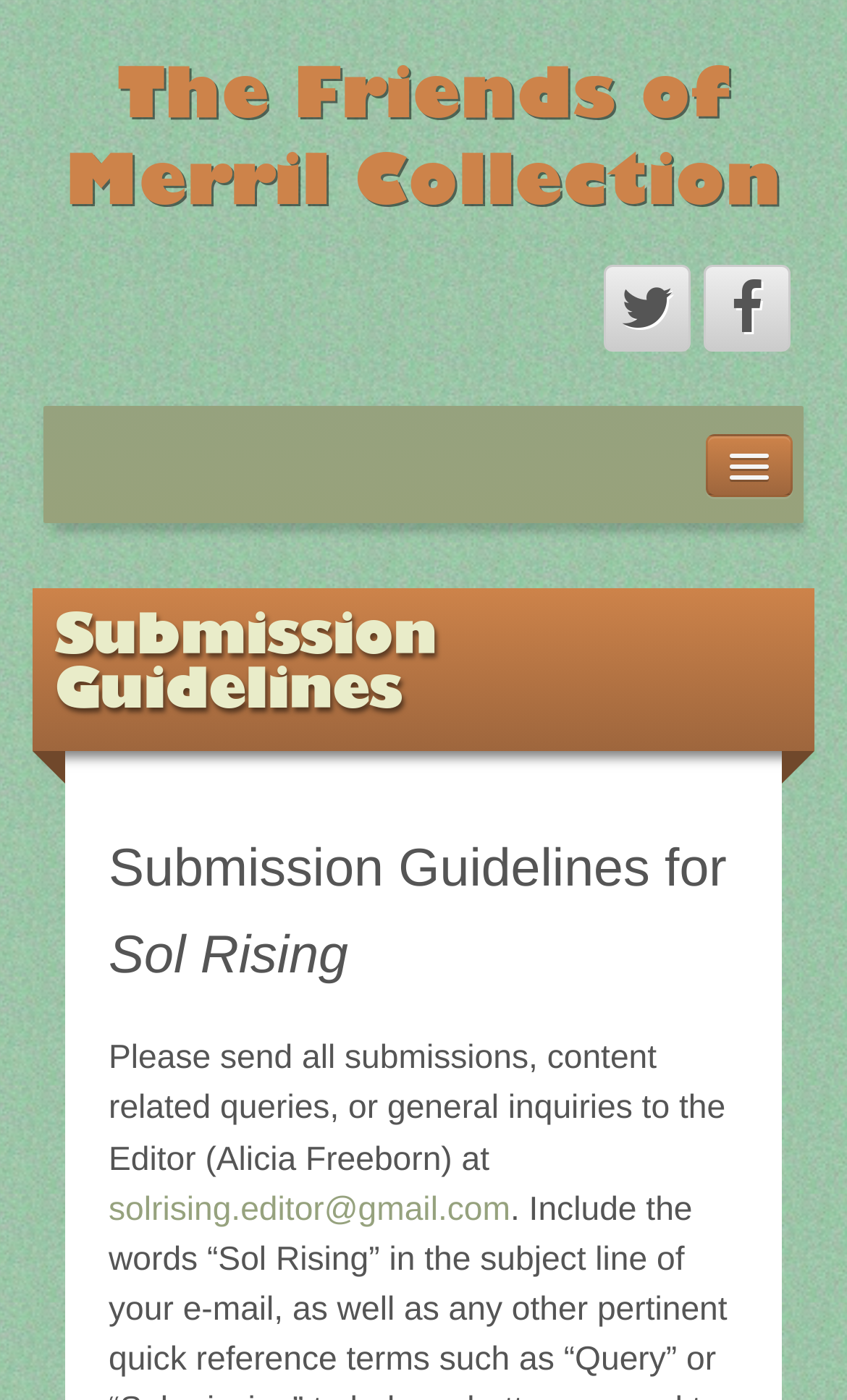From the details in the image, provide a thorough response to the question: What are the different sections of the website?

The webpage has a navigation menu with links to different sections of the website, including Home, Join The Friends, Volunteer, Events, Podcast, and Sol Rising, indicating that these are the different sections of the website.